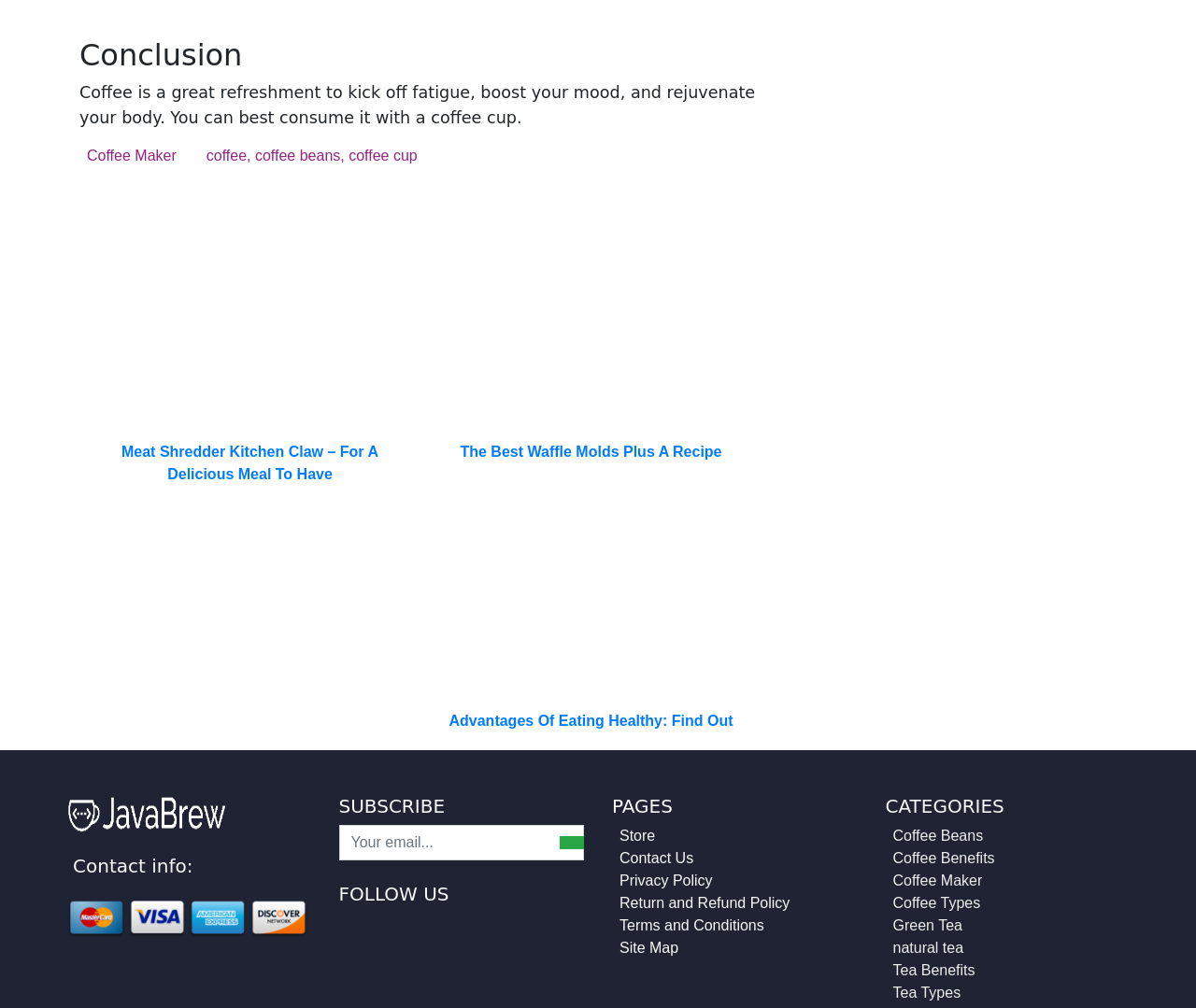Please reply with a single word or brief phrase to the question: 
What is the category of the link 'Coffee Maker'?

Coffee Maker